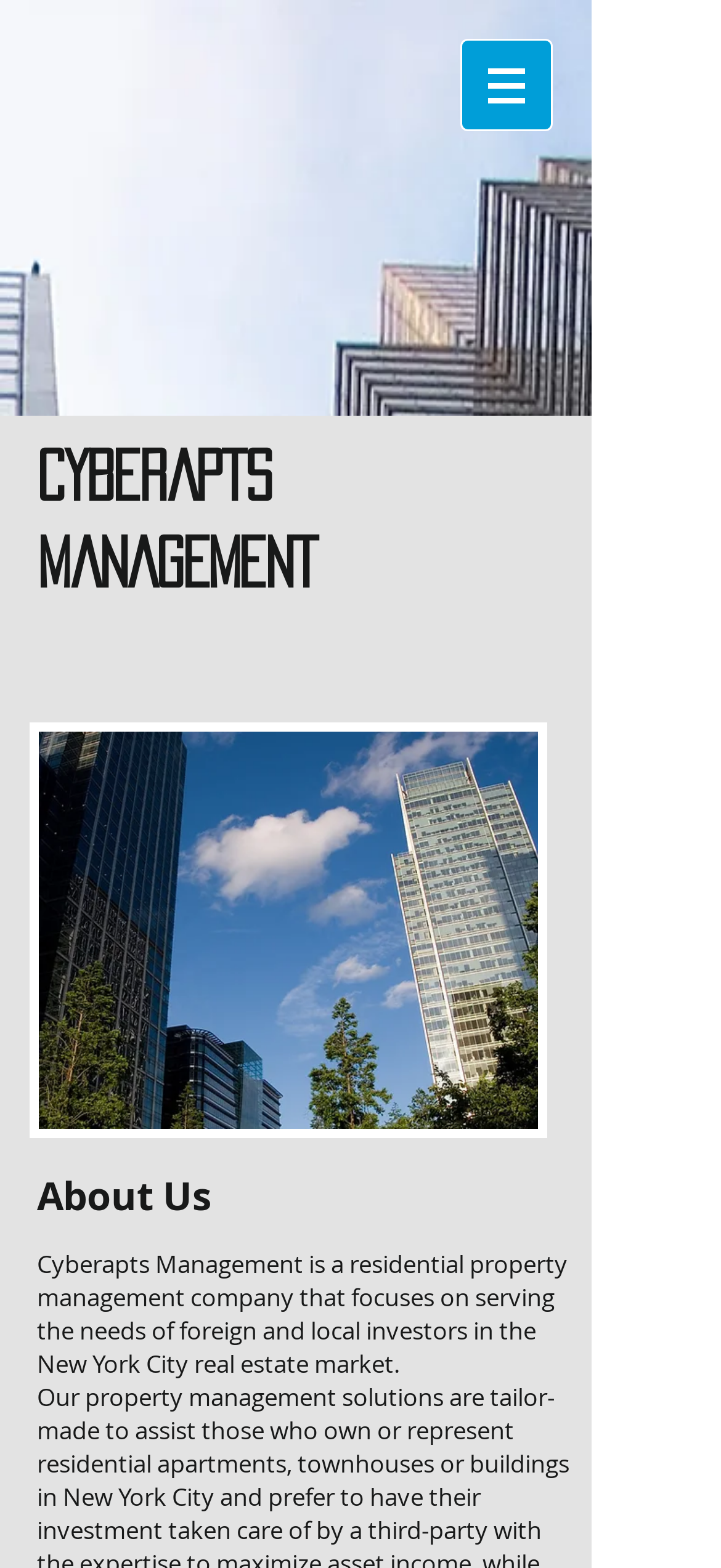Reply to the question with a single word or phrase:
What is the location of the company's market?

New York City